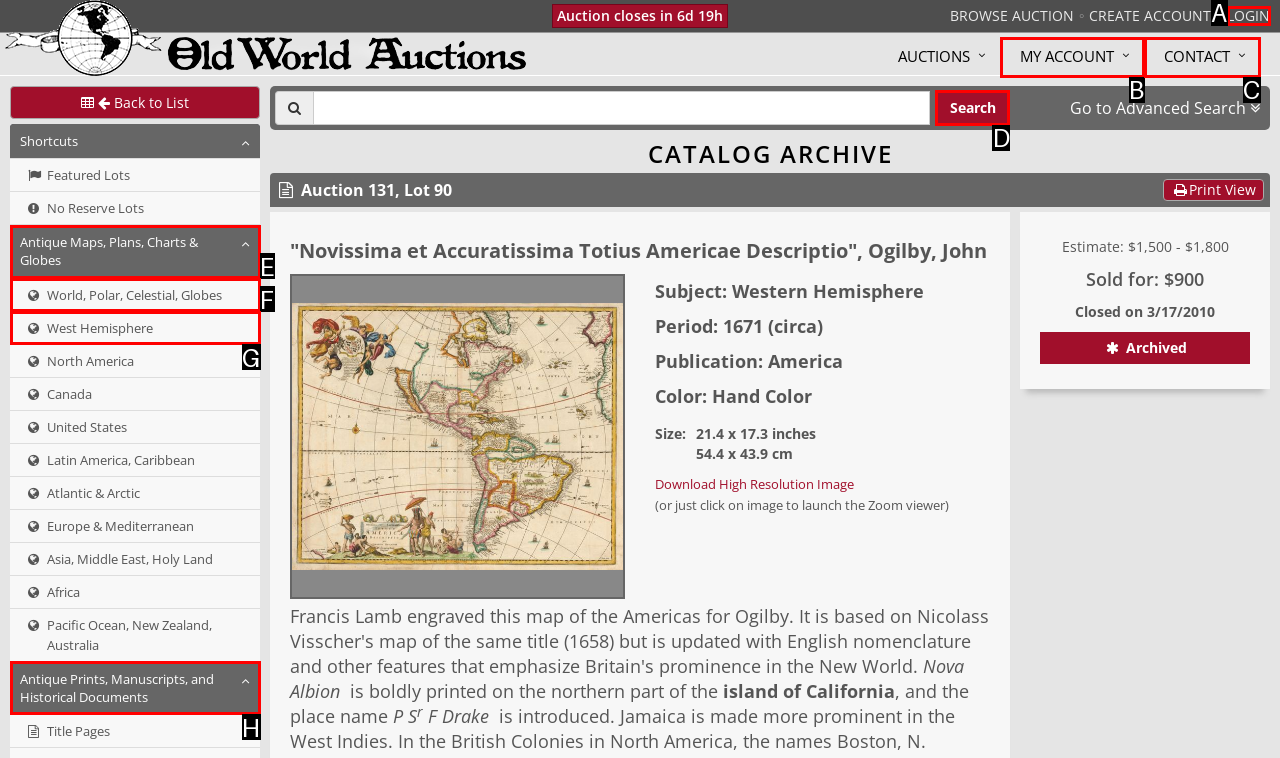Tell me which one HTML element you should click to complete the following task: Click the 'ABOUT US' button
Answer with the option's letter from the given choices directly.

None